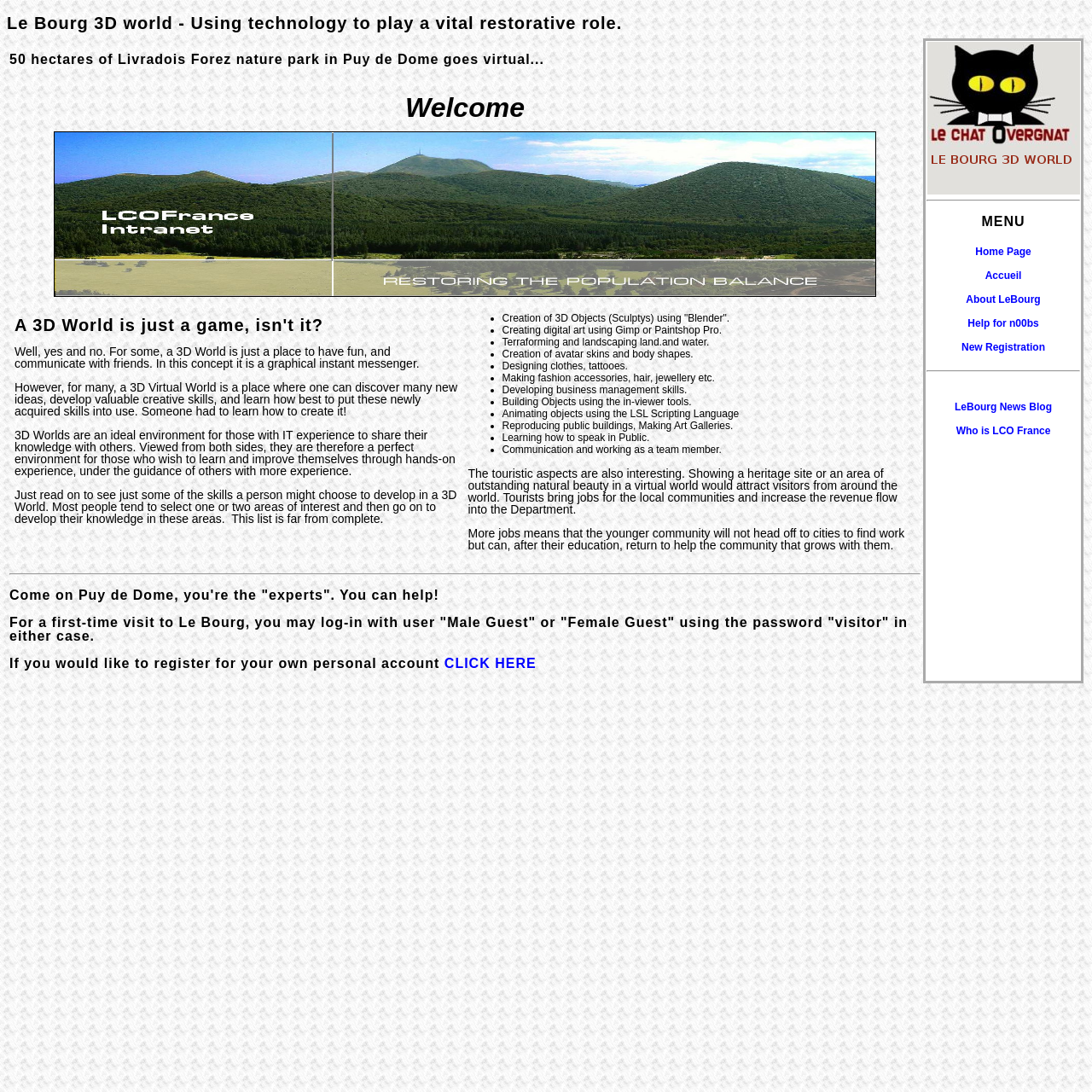Using the format (top-left x, top-left y, bottom-right x, bottom-right y), and given the element description, identify the bounding box coordinates within the screenshot: Help for n00bs

[0.886, 0.29, 0.951, 0.301]